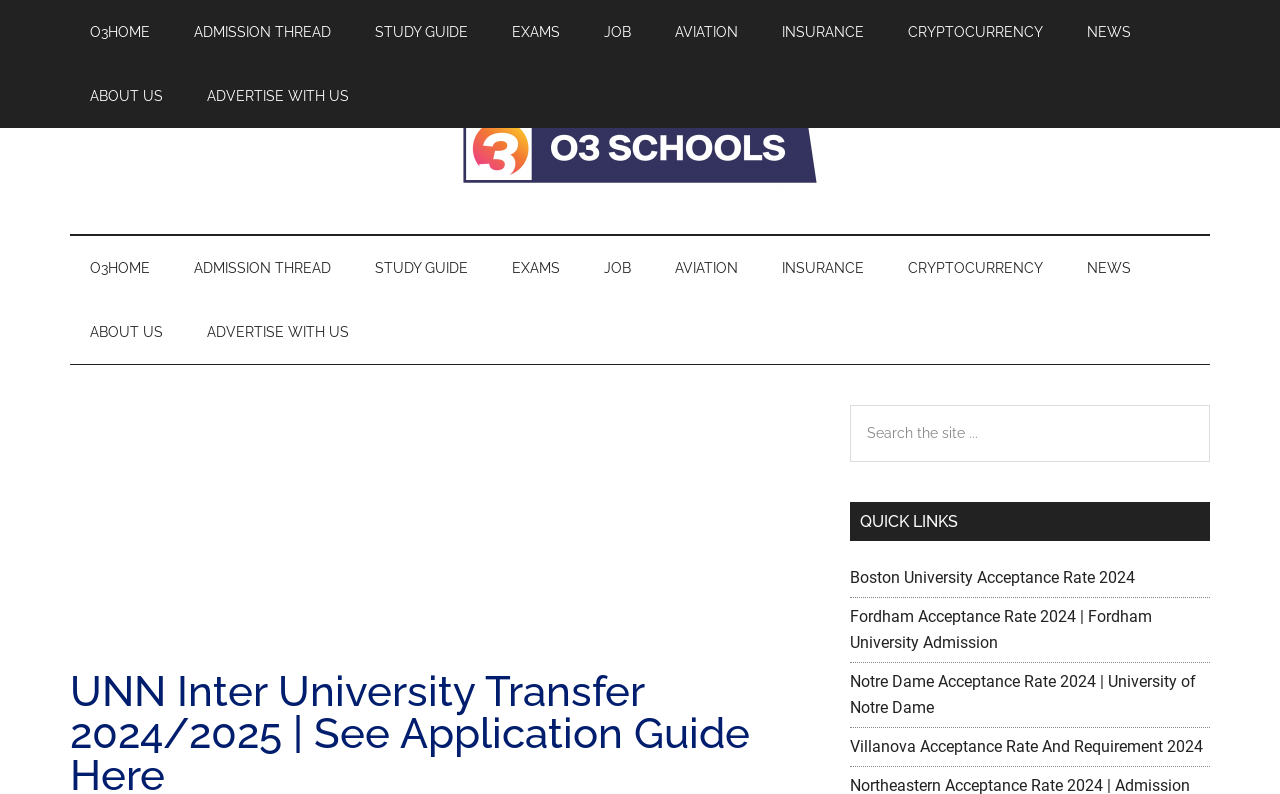Locate the bounding box for the described UI element: "O3Home". Ensure the coordinates are four float numbers between 0 and 1, formatted as [left, top, right, bottom].

[0.055, 0.0, 0.133, 0.081]